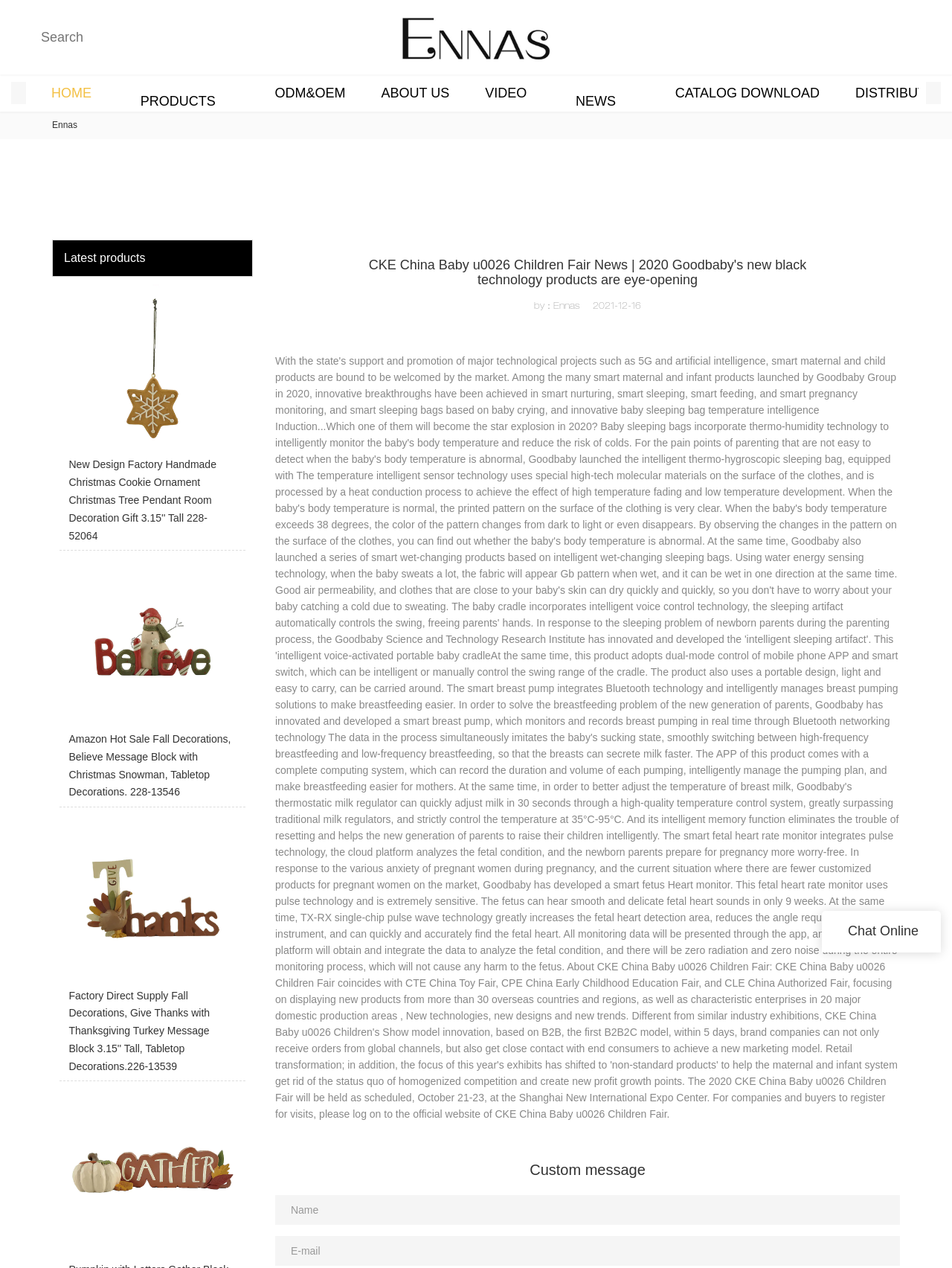Please examine the image and provide a detailed answer to the question: What is the purpose of the 'Chat Online' button?

The 'Chat Online' button is likely used for customer support or inquiry purposes, allowing users to initiate a chat with a representative.